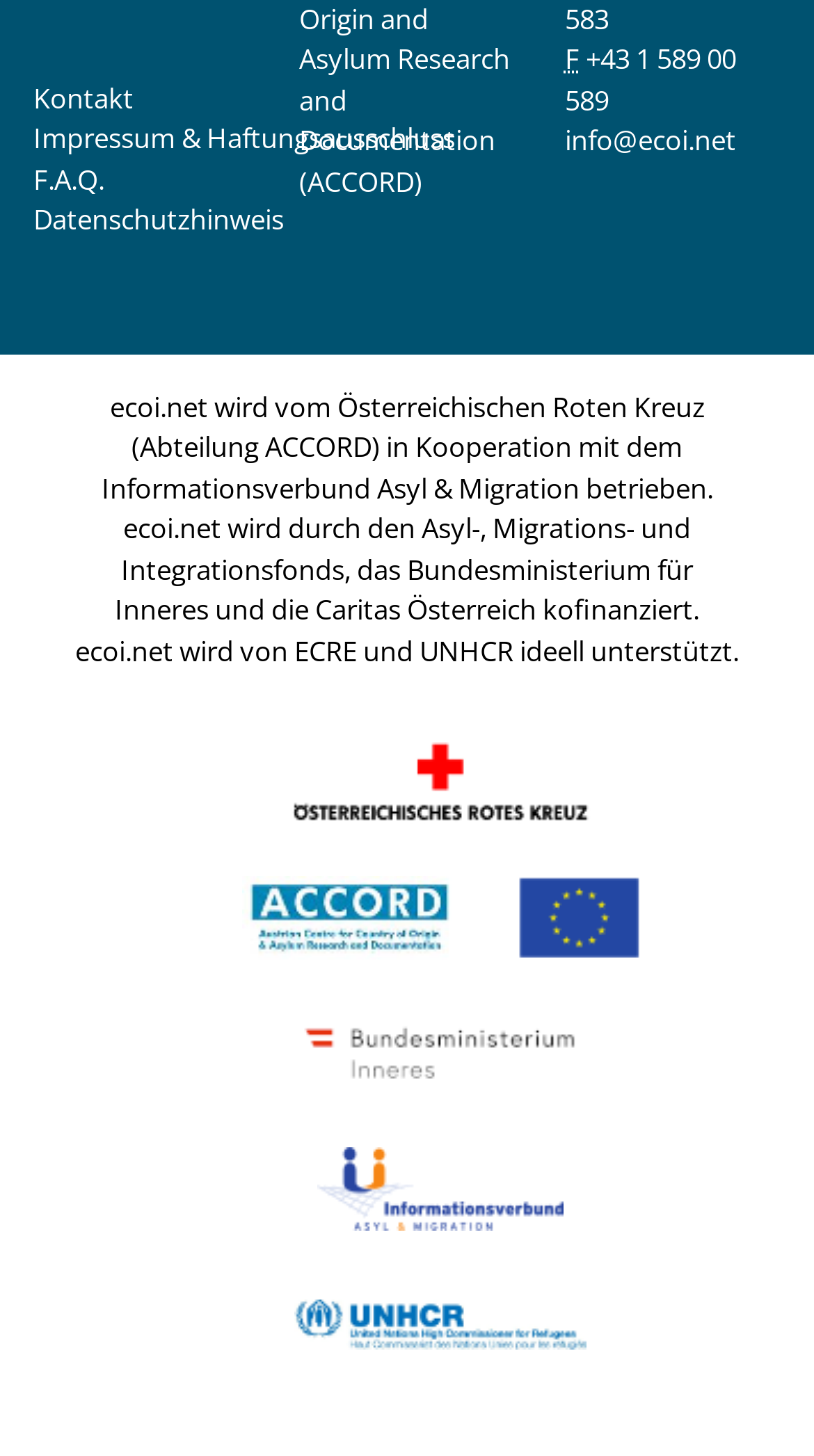Specify the bounding box coordinates (top-left x, top-left y, bottom-right x, bottom-right y) of the UI element in the screenshot that matches this description: Kontakt

[0.041, 0.054, 0.164, 0.08]